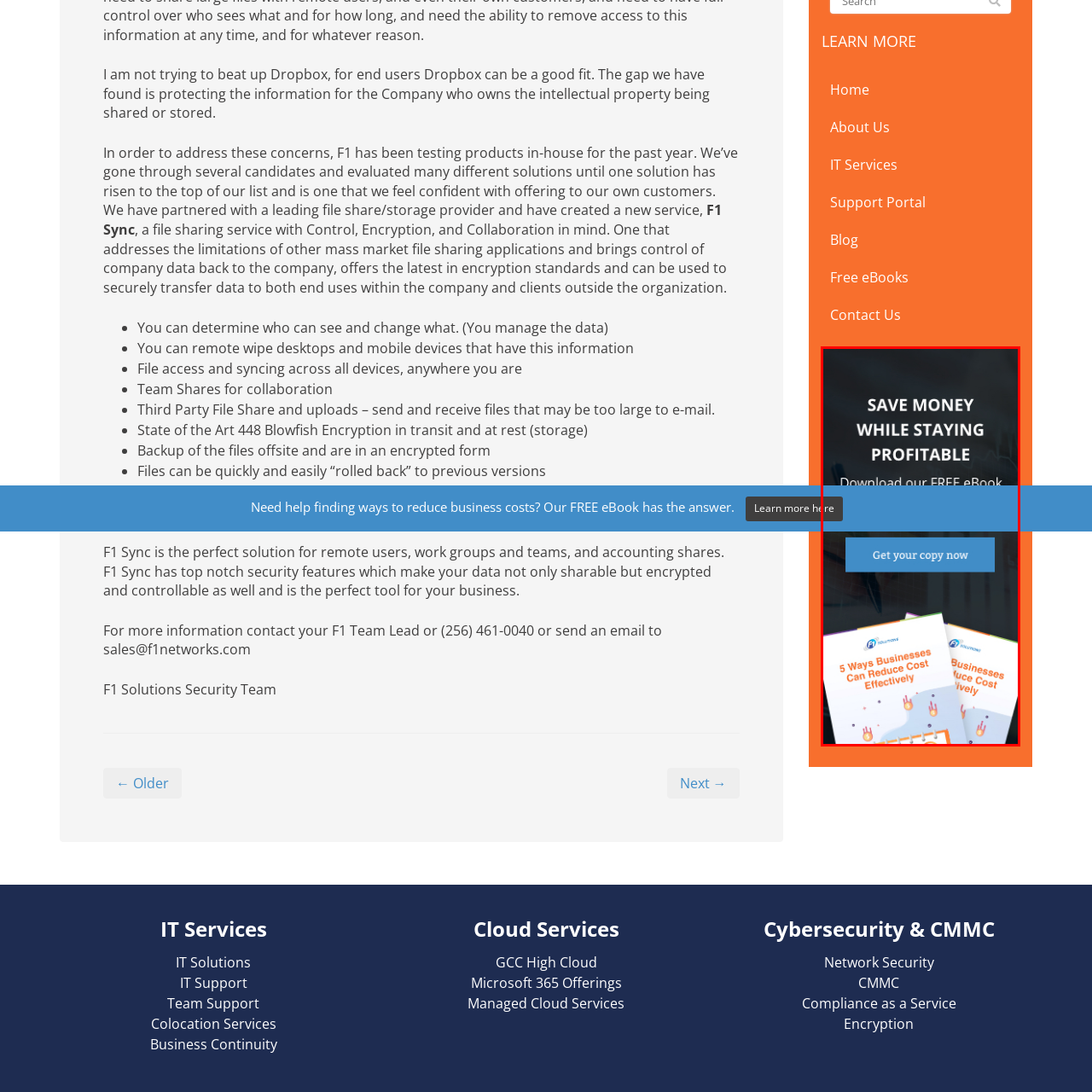Direct your attention to the image enclosed by the red boundary, What is the purpose of the two buttons? 
Answer concisely using a single word or phrase.

To access the eBook